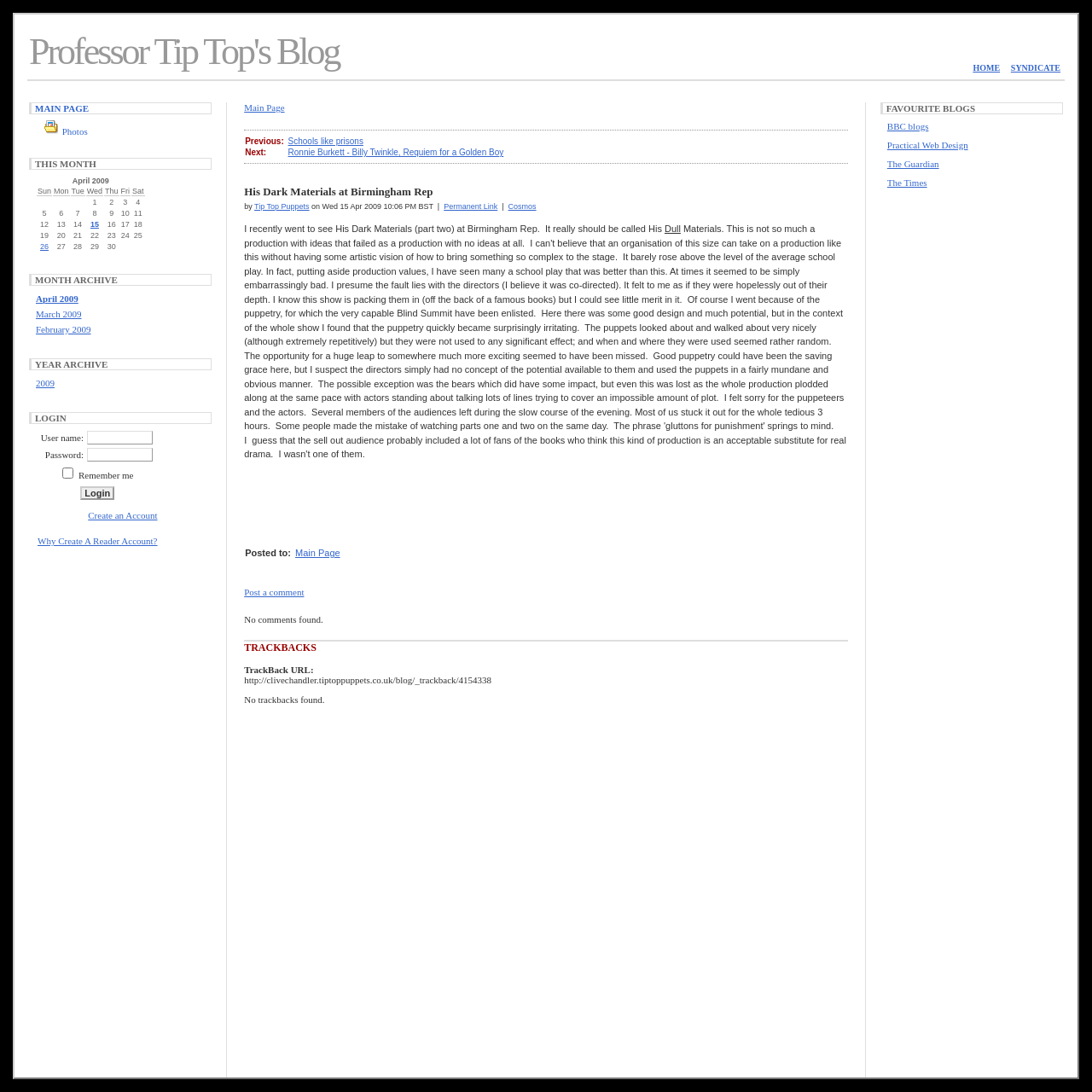Specify the bounding box coordinates of the region I need to click to perform the following instruction: "Explore the CRM option". The coordinates must be four float numbers in the range of 0 to 1, i.e., [left, top, right, bottom].

None